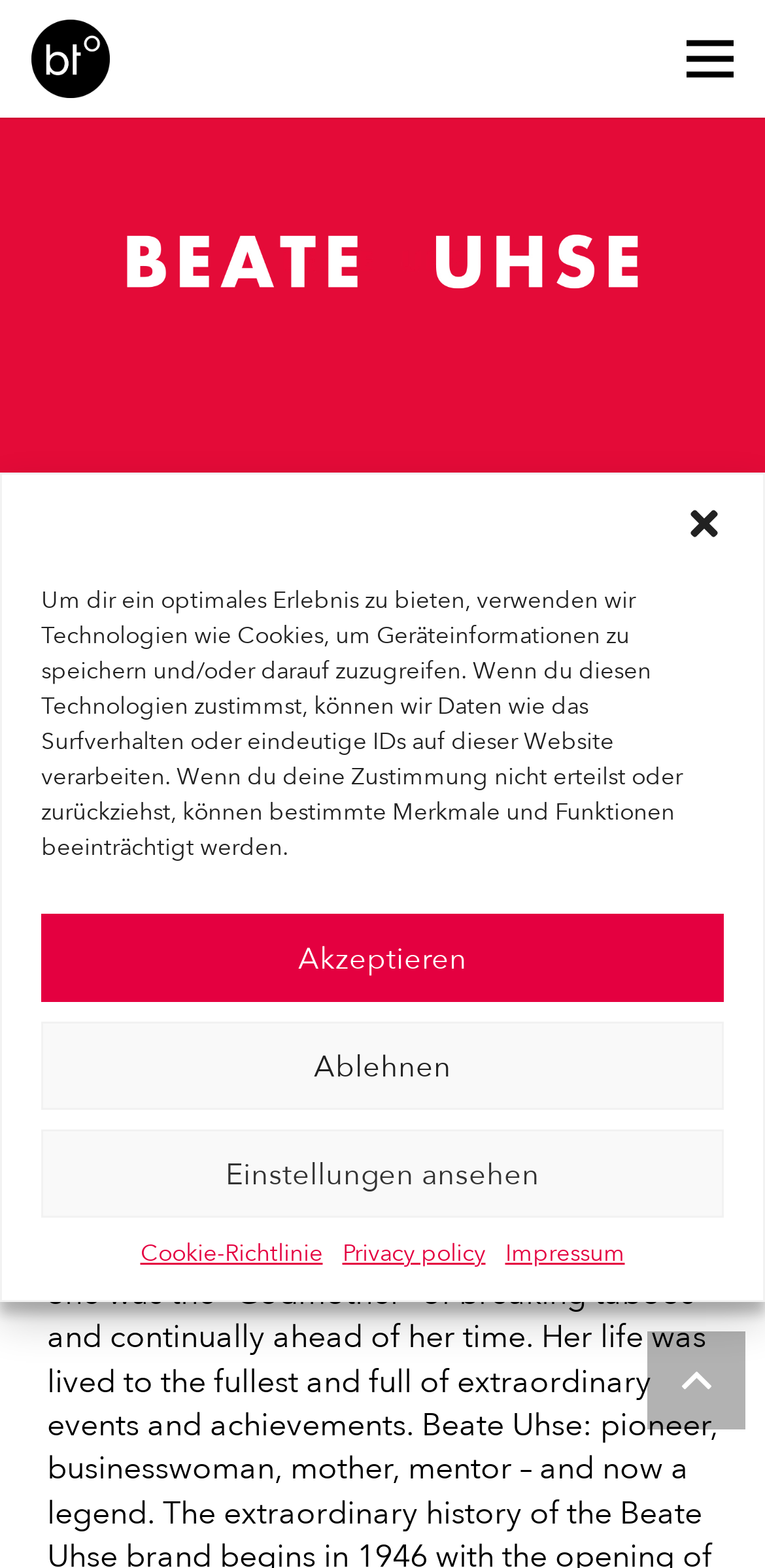Provide the bounding box coordinates of the UI element that matches the description: "parent_node: ABOUT aria-label="Menu"".

[0.865, 0.006, 0.992, 0.069]